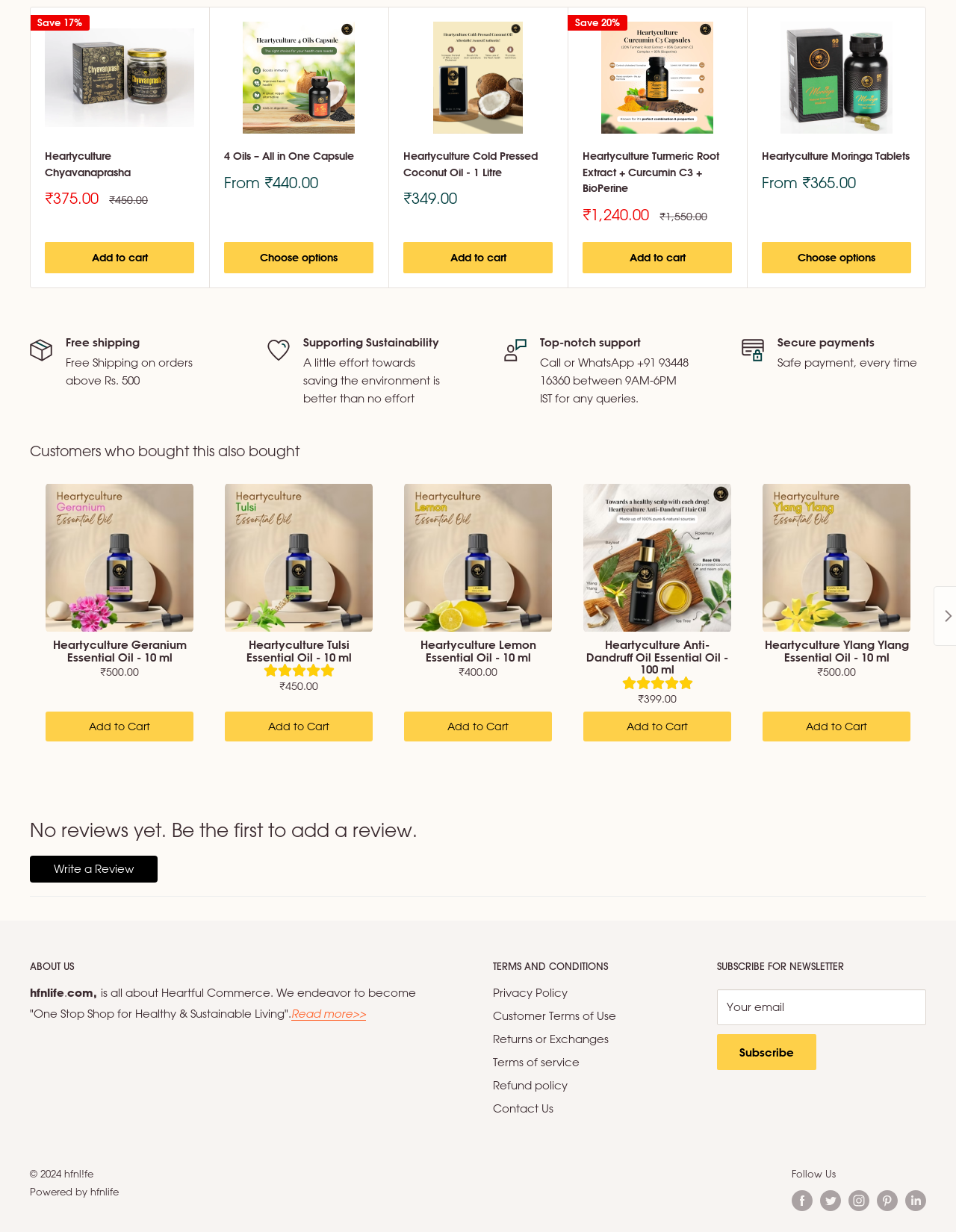Identify the bounding box coordinates of the element that should be clicked to fulfill this task: "Add Heartyculture Turmeric Root Extract to cart". The coordinates should be provided as four float numbers between 0 and 1, i.e., [left, top, right, bottom].

[0.609, 0.196, 0.766, 0.222]